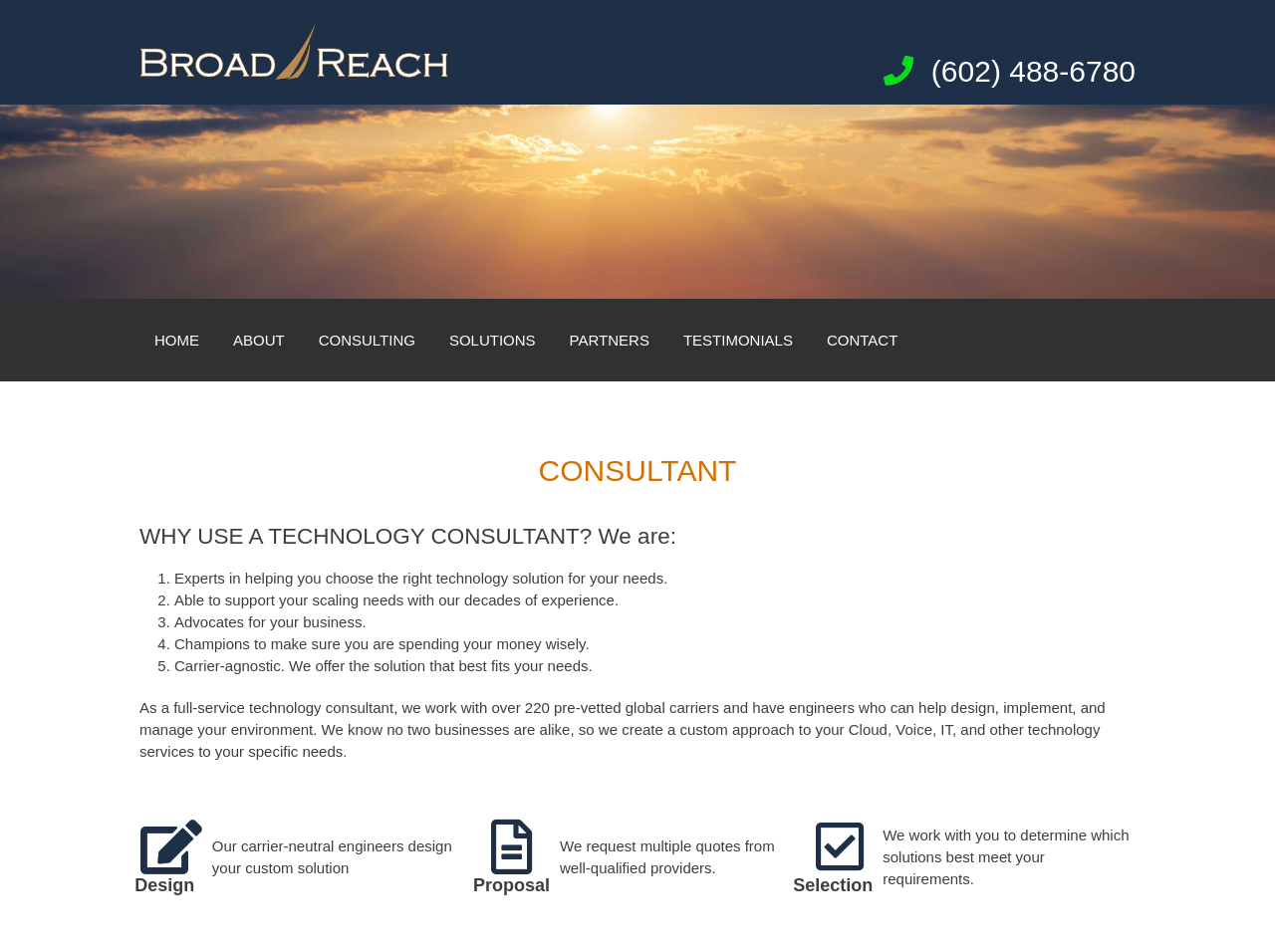Locate the bounding box coordinates of the clickable area needed to fulfill the instruction: "Click the Broad Reach Communications link".

[0.109, 0.07, 0.352, 0.088]